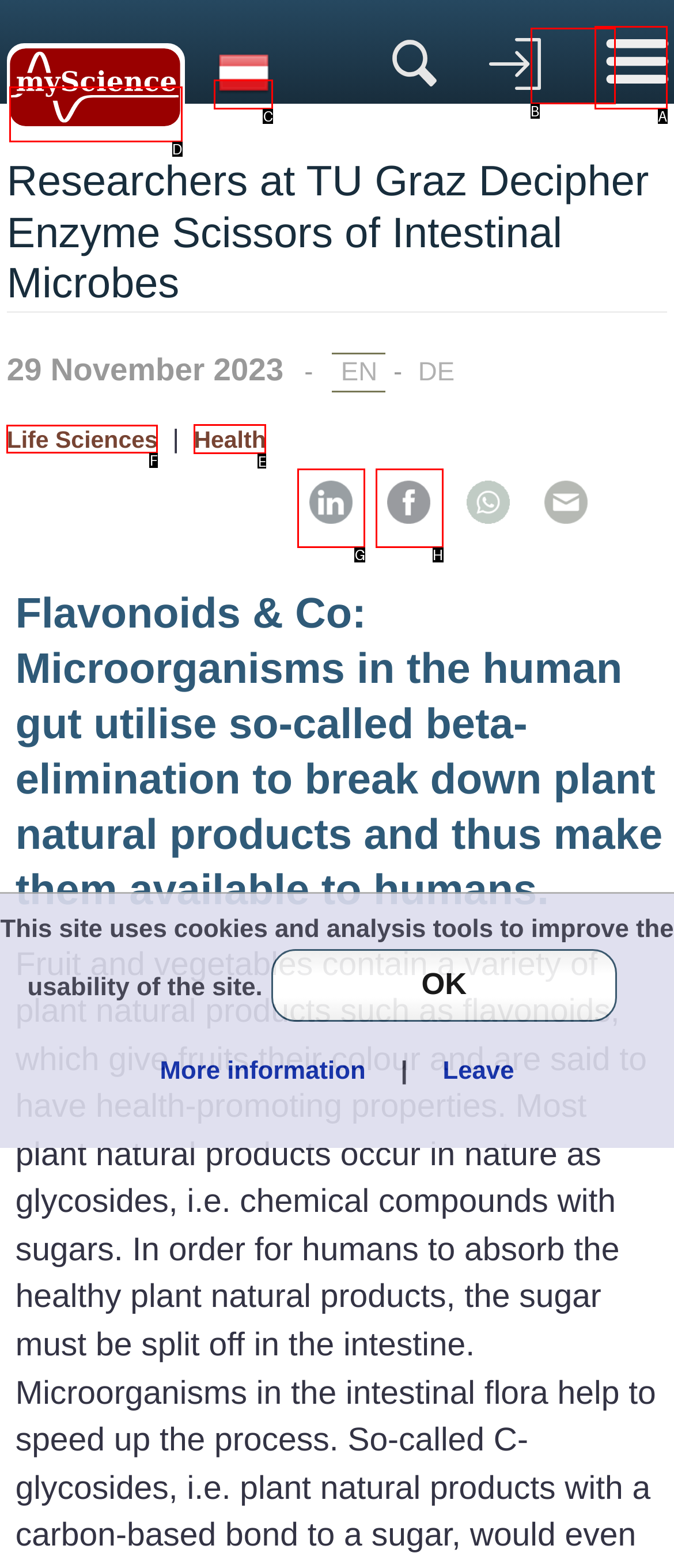Select the correct UI element to complete the task: read more about Life Sciences
Please provide the letter of the chosen option.

F